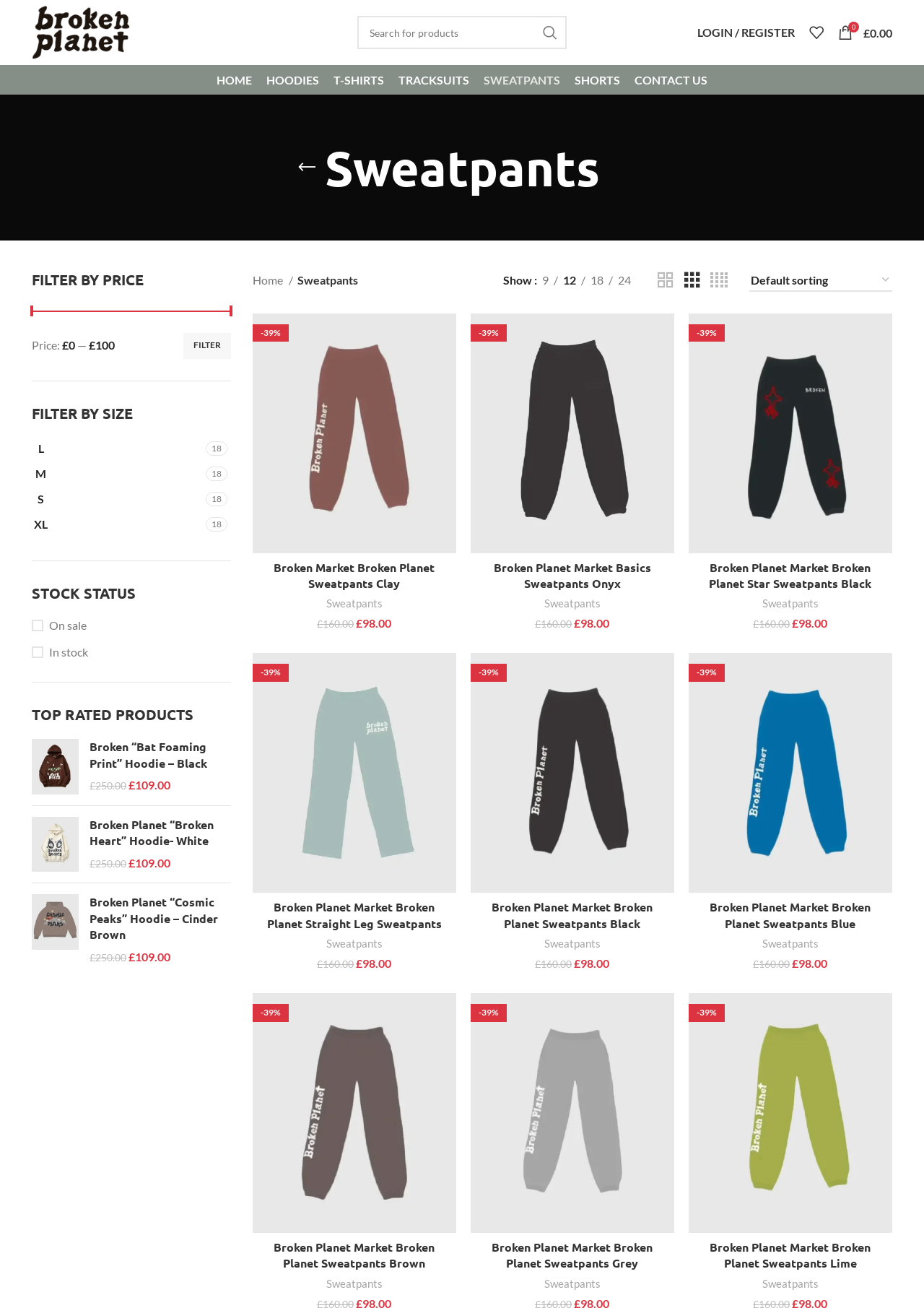Pinpoint the bounding box coordinates of the clickable element to carry out the following instruction: "View sweatpants details."

[0.273, 0.24, 0.493, 0.423]